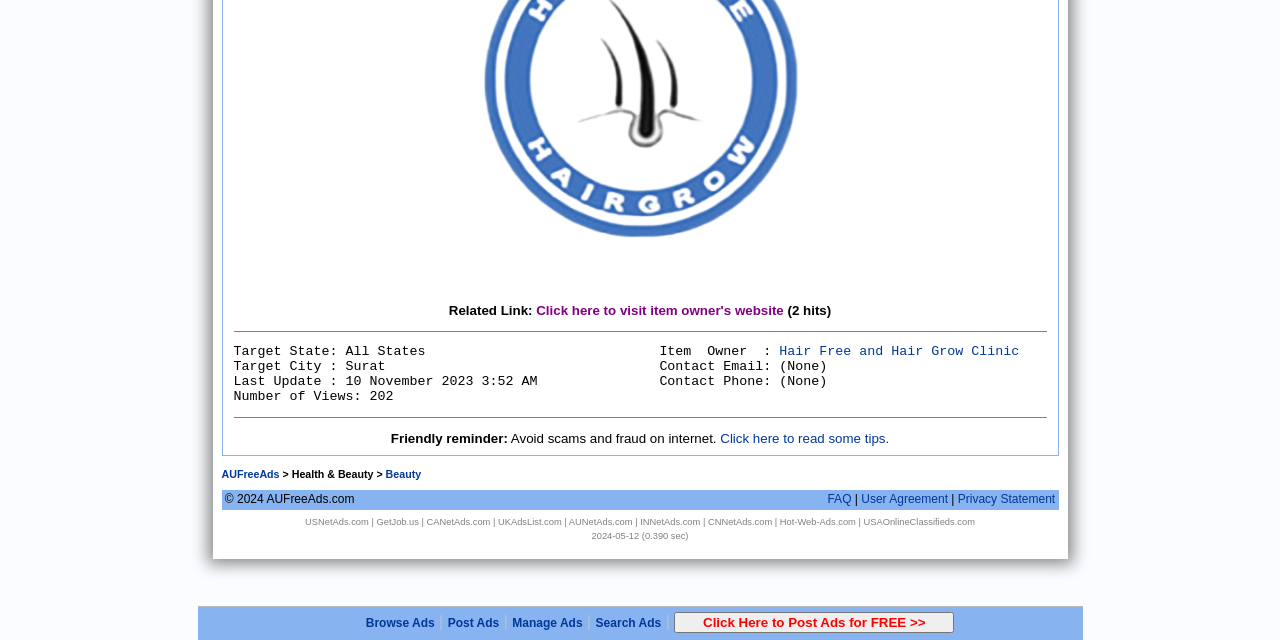Locate the bounding box of the UI element based on this description: "User Agreement". Provide four float numbers between 0 and 1 as [left, top, right, bottom].

[0.673, 0.768, 0.741, 0.79]